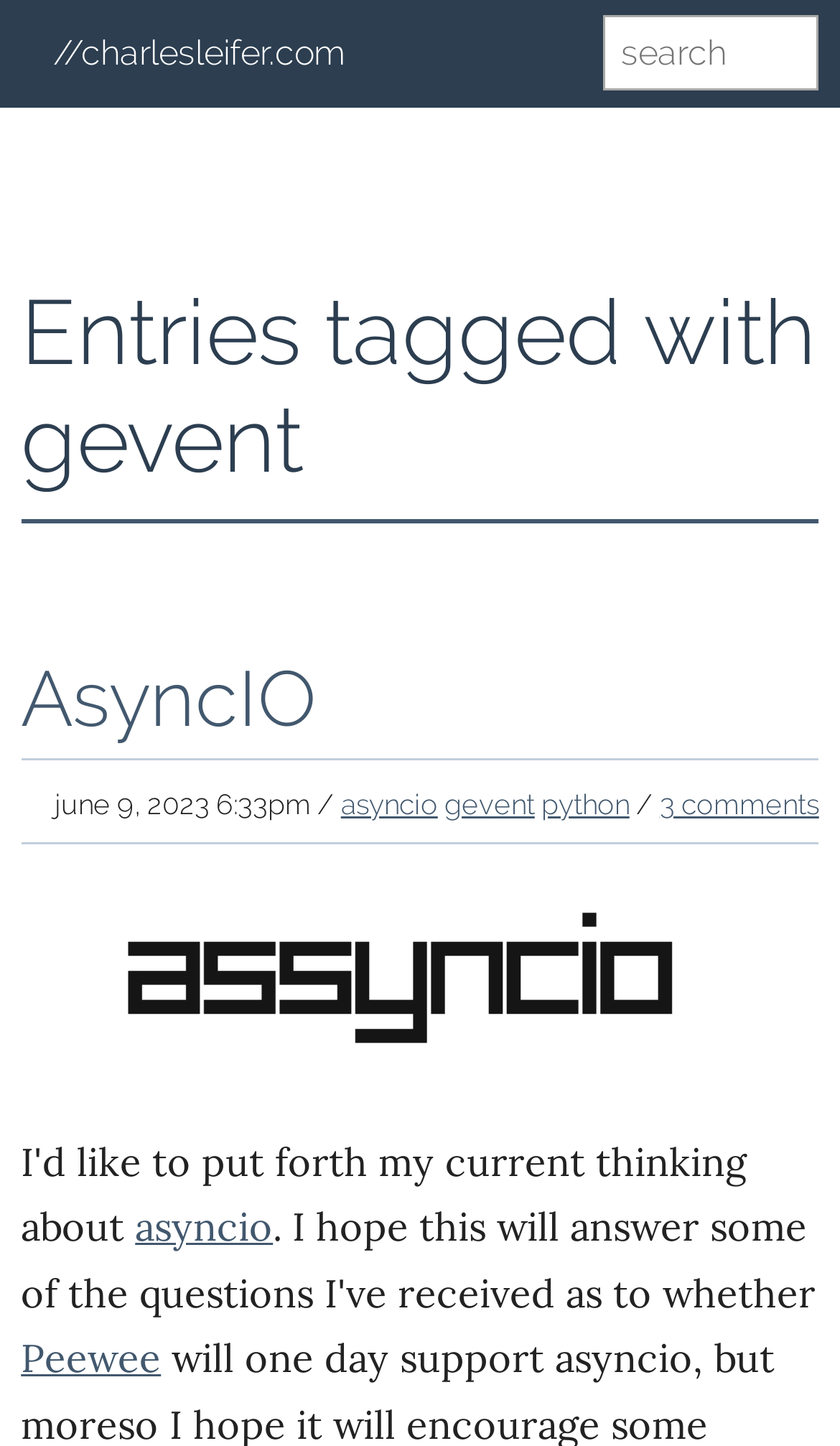Please specify the bounding box coordinates in the format (top-left x, top-left y, bottom-right x, bottom-right y), with values ranging from 0 to 1. Identify the bounding box for the UI component described as follows: name="q" placeholder="search"

[0.719, 0.01, 0.975, 0.063]